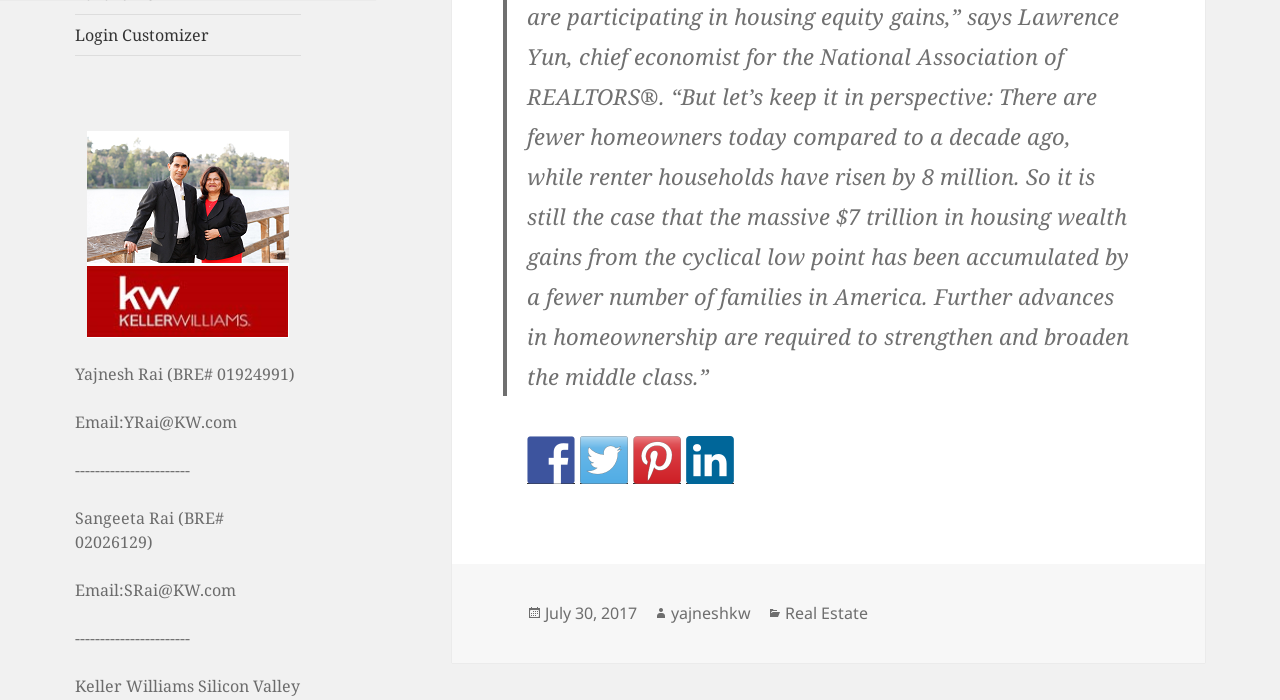What is the category of the post?
Craft a detailed and extensive response to the question.

I found the category of the post by looking at the link element with the text 'Real Estate'.